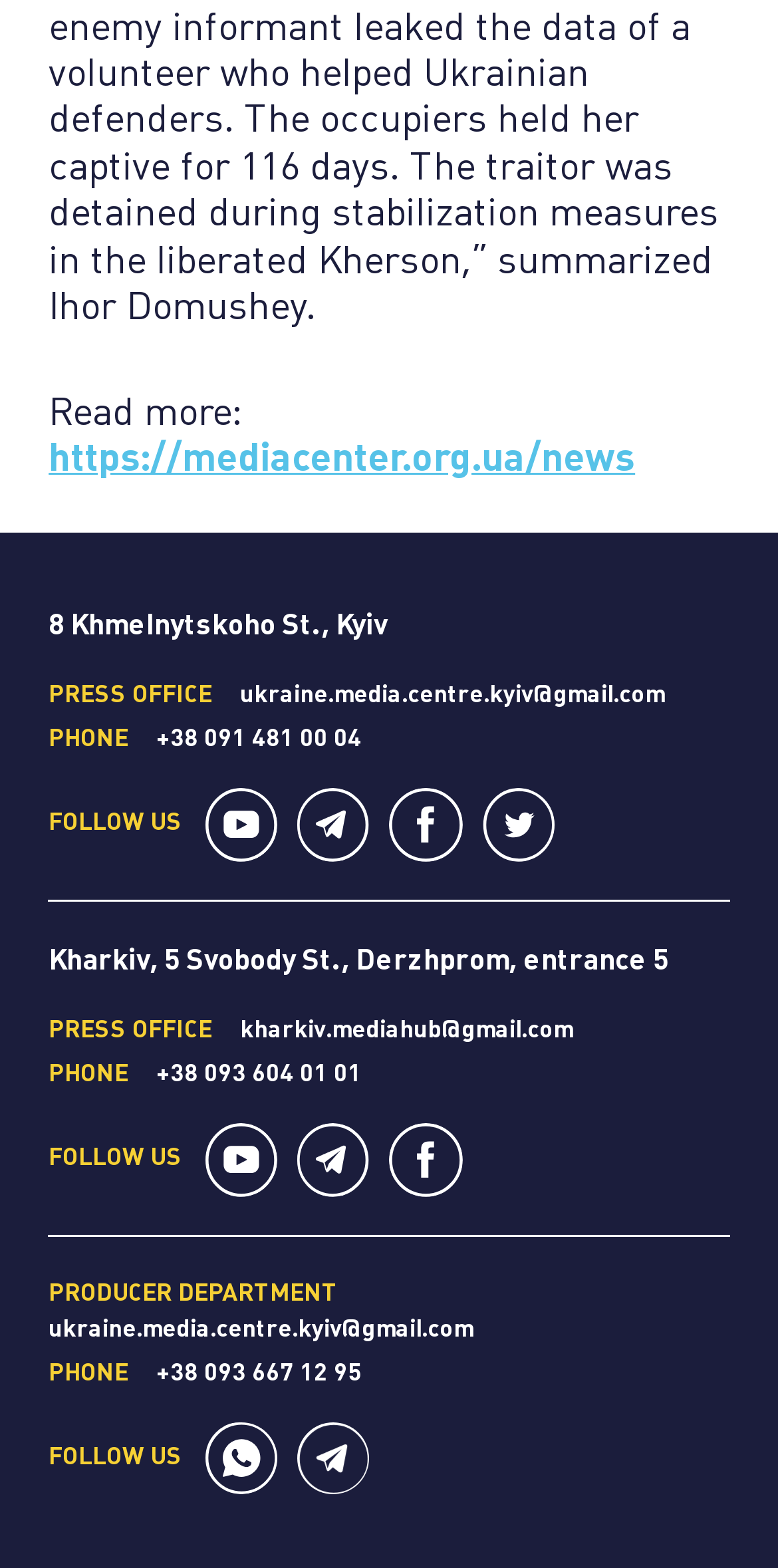Give a one-word or short phrase answer to this question: 
What is the phone number of the PRODUCER DEPARTMENT?

+38 093 667 12 95